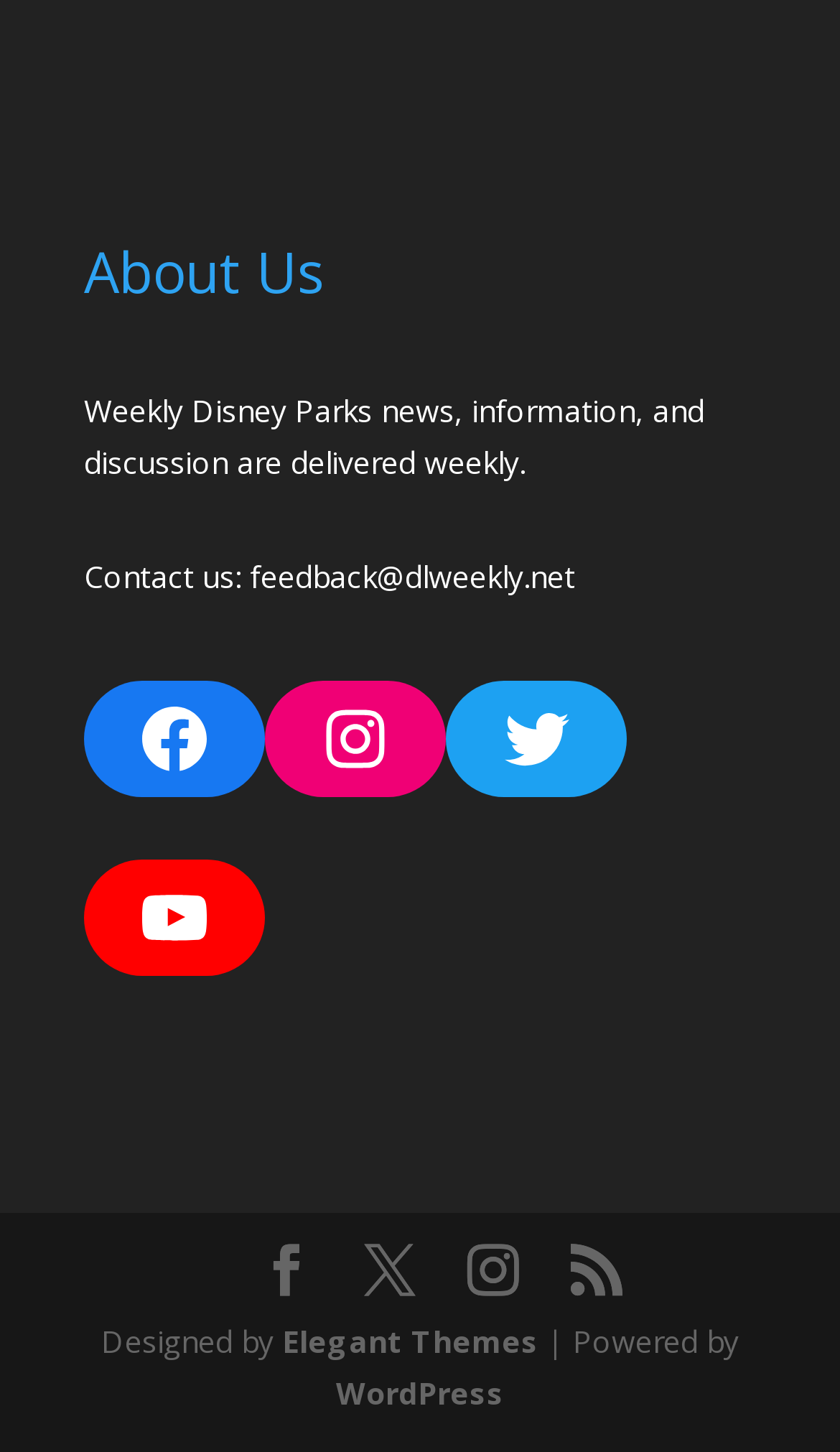Extract the bounding box for the UI element that matches this description: "Elegant Themes".

[0.336, 0.91, 0.641, 0.938]